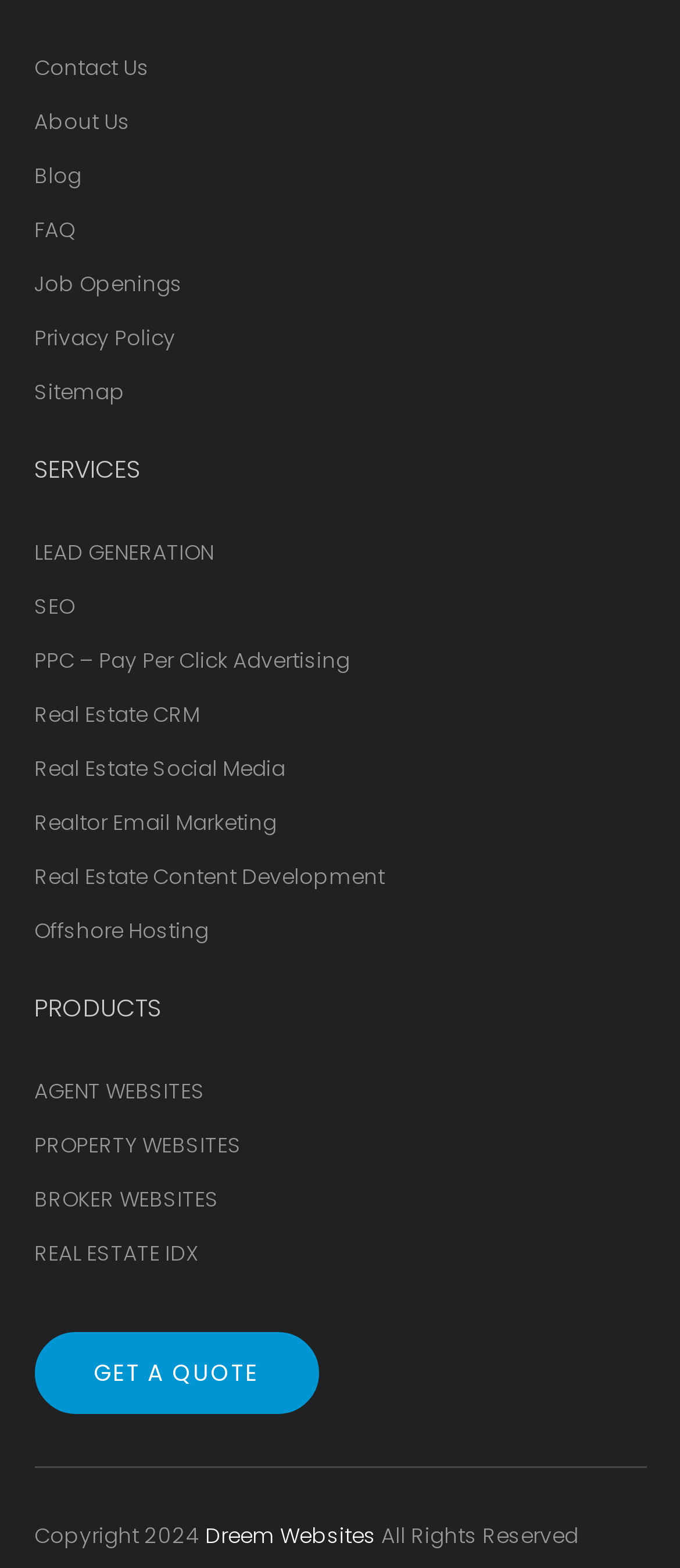Pinpoint the bounding box coordinates of the element you need to click to execute the following instruction: "Share on Facebook". The bounding box should be represented by four float numbers between 0 and 1, in the format [left, top, right, bottom].

None